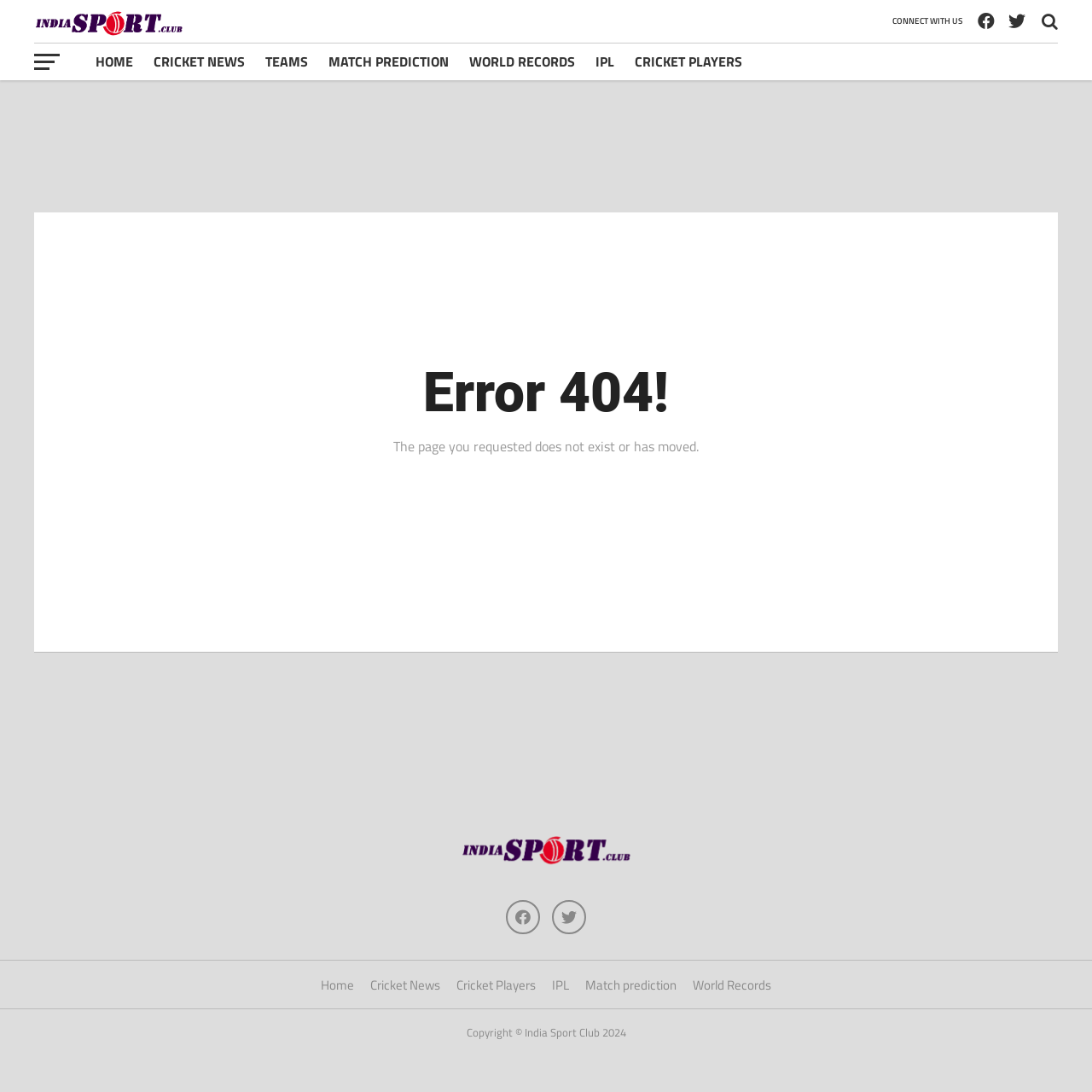Produce an elaborate caption capturing the essence of the webpage.

This webpage appears to be a 404 error page from the India Sport Club website. At the top left, there is a link to the India Sport Club homepage, accompanied by a small image of the club's logo. Below this, there is a horizontal navigation menu with links to various sections of the website, including Home, Cricket News, Teams, Match Prediction, World Records, IPL, and Cricket Players.

The main content area of the page is dominated by a large heading that reads "Error 404!" in bold font. Below this, there is a paragraph of text that explains that the requested page does not exist or has moved.

In the middle of the page, there is a large call-to-action button with a link to an unknown destination. At the bottom of the page, there is a footer section that contains a copyright notice, stating that the content is owned by India Sport Club and is copyrighted in 2024. There are also several social media links, represented by icons, and a secondary navigation menu that duplicates the links from the top navigation menu.

On the right side of the footer, there is another link to the India Sport Club homepage, accompanied by a small image of the club's logo. Overall, the page has a simple and clean design, with a focus on providing a clear error message and easy access to other parts of the website.